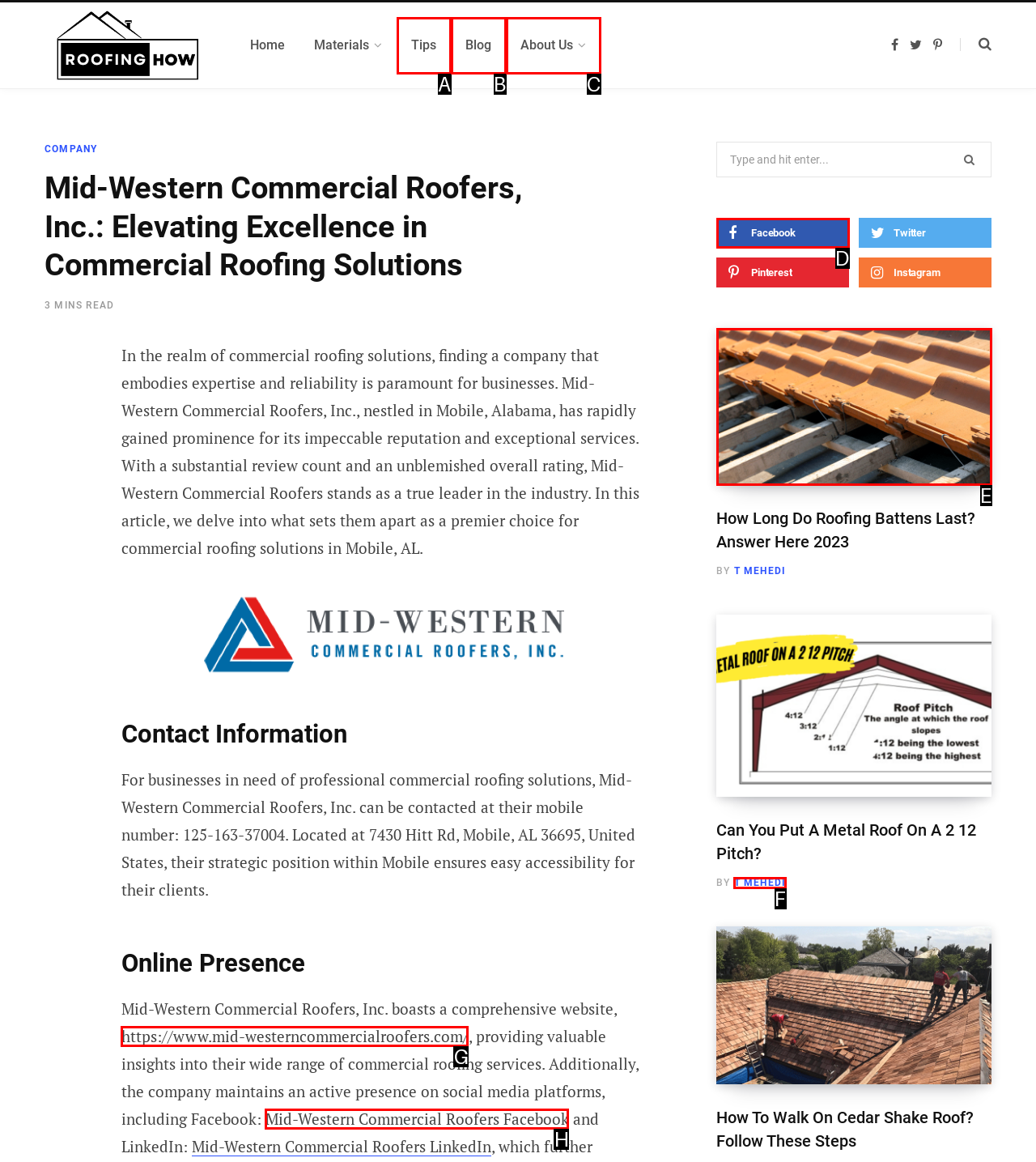Identify the HTML element that best matches the description: Mid-Western Commercial Roofers Facebook. Provide your answer by selecting the corresponding letter from the given options.

H